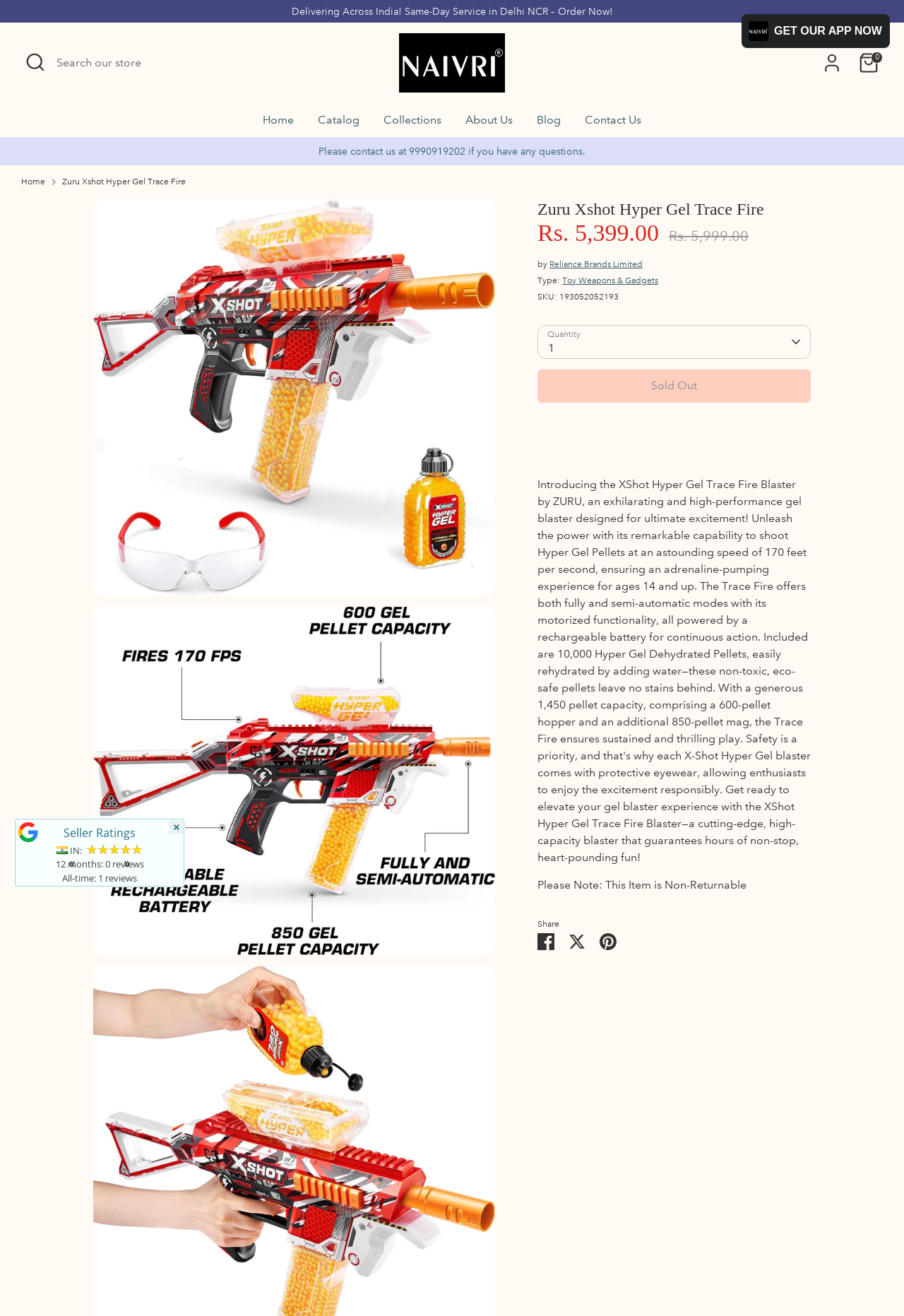Extract the main headline from the webpage and generate its text.

Zuru Xshot Hyper Gel Trace Fire